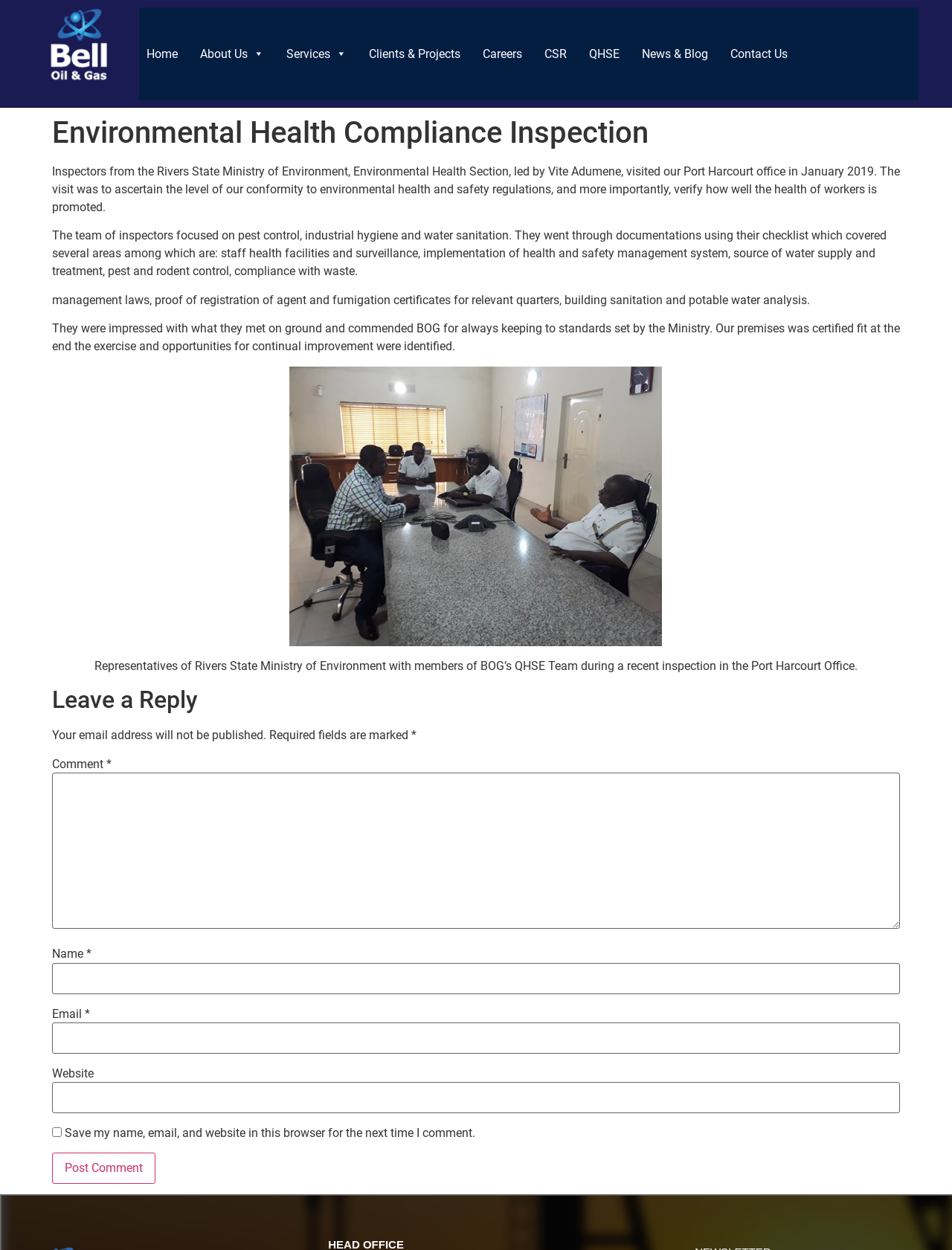Find and indicate the bounding box coordinates of the region you should select to follow the given instruction: "Click the Contact Us link".

[0.76, 0.006, 0.835, 0.08]